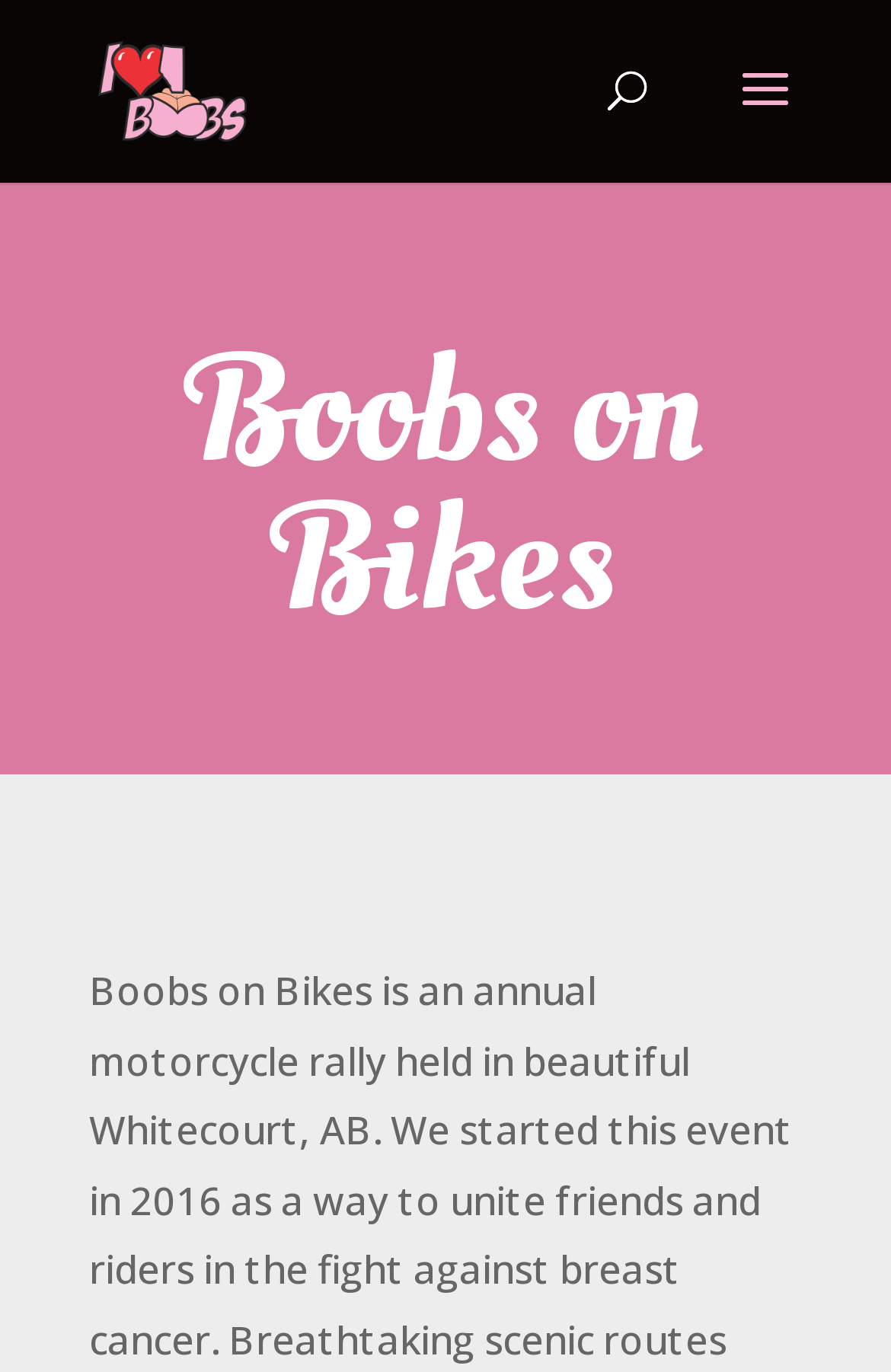Find the primary header on the webpage and provide its text.

Boobs on Bikes